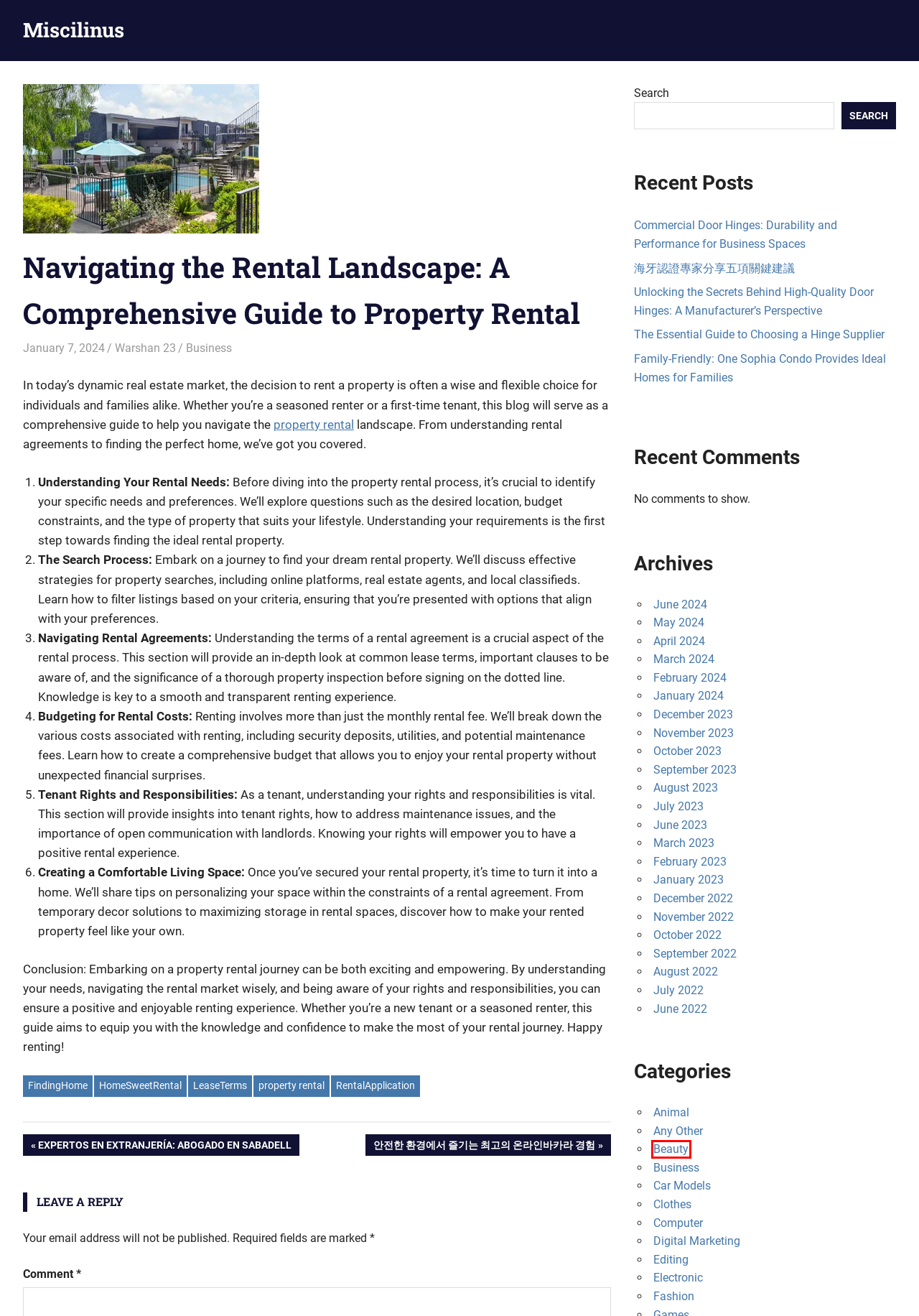You have a screenshot of a webpage where a red bounding box highlights a specific UI element. Identify the description that best matches the resulting webpage after the highlighted element is clicked. The choices are:
A. June 2022 - Miscilinus
B. property rental Archives - Miscilinus
C. Digital Marketing Archives - Miscilinus
D. Miscilinus - Blog with News
E. September 2023 - Miscilinus
F. Beauty Archives - Miscilinus
G. LeaseTerms Archives - Miscilinus
H. FindingHome Archives - Miscilinus

F